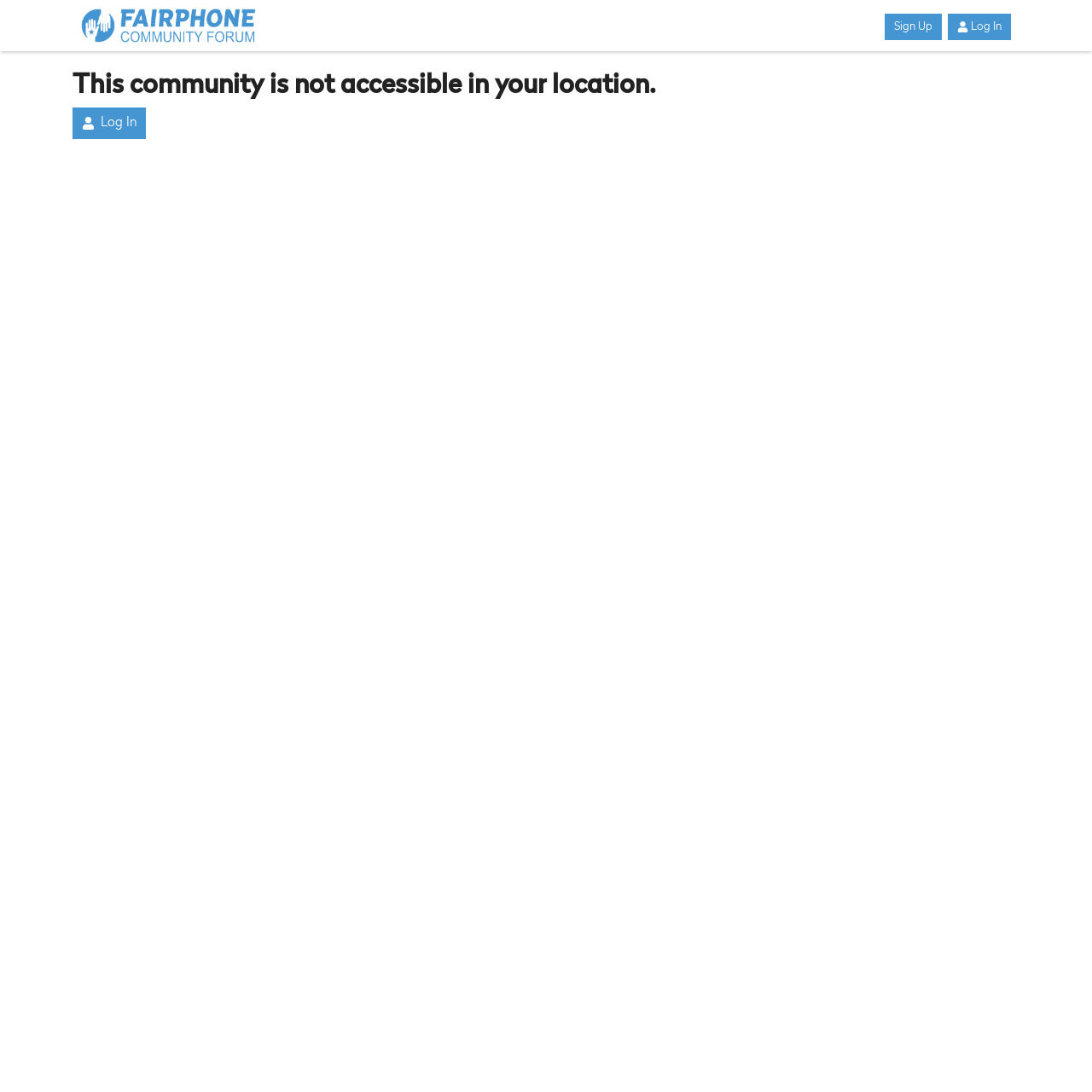Based on the element description Log In, identify the bounding box of the UI element in the given webpage screenshot. The coordinates should be in the format (top-left x, top-left y, bottom-right x, bottom-right y) and must be between 0 and 1.

[0.868, 0.013, 0.926, 0.037]